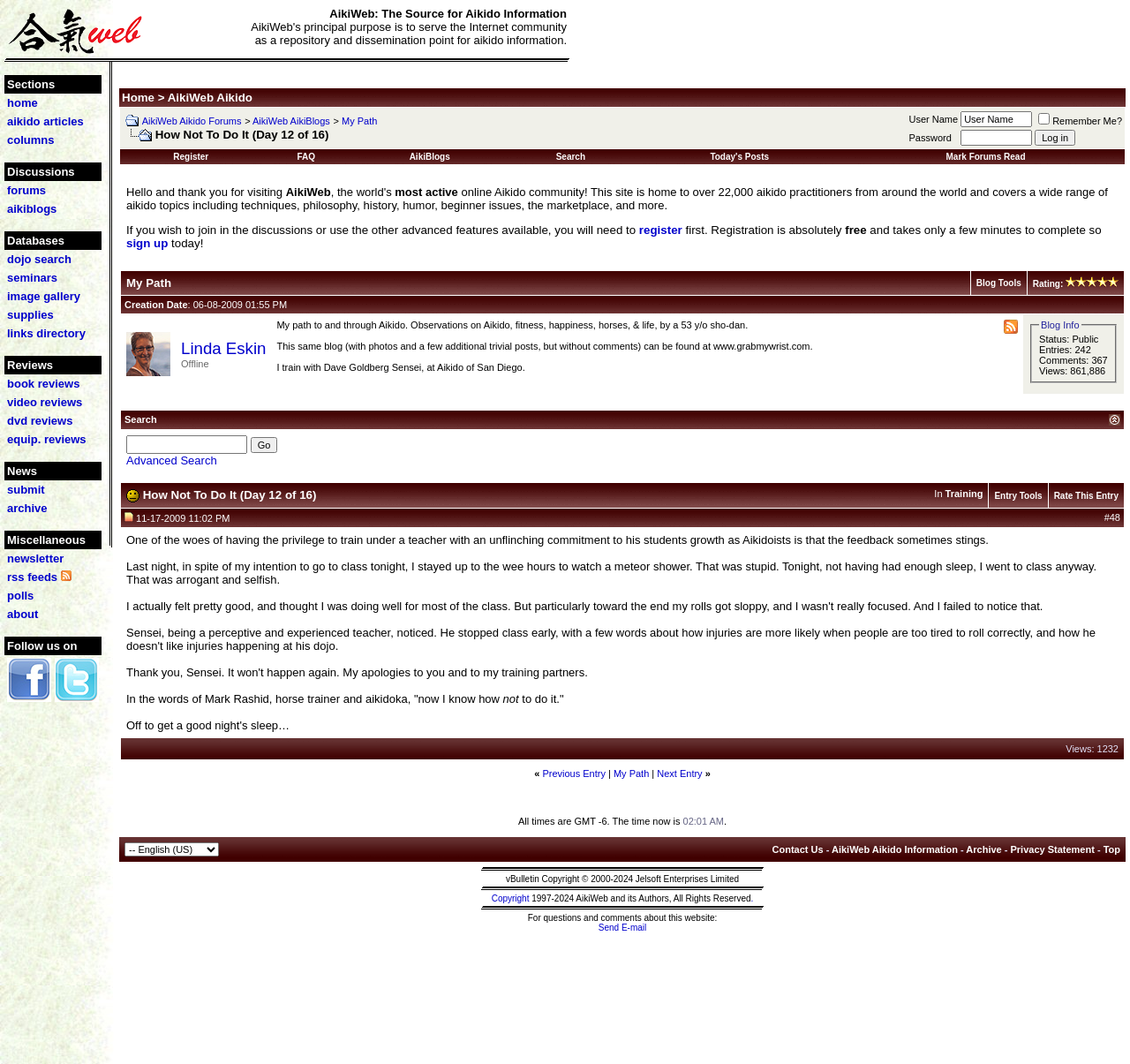Identify the bounding box coordinates for the UI element mentioned here: "submit". Provide the coordinates as four float values between 0 and 1, i.e., [left, top, right, bottom].

[0.006, 0.454, 0.04, 0.466]